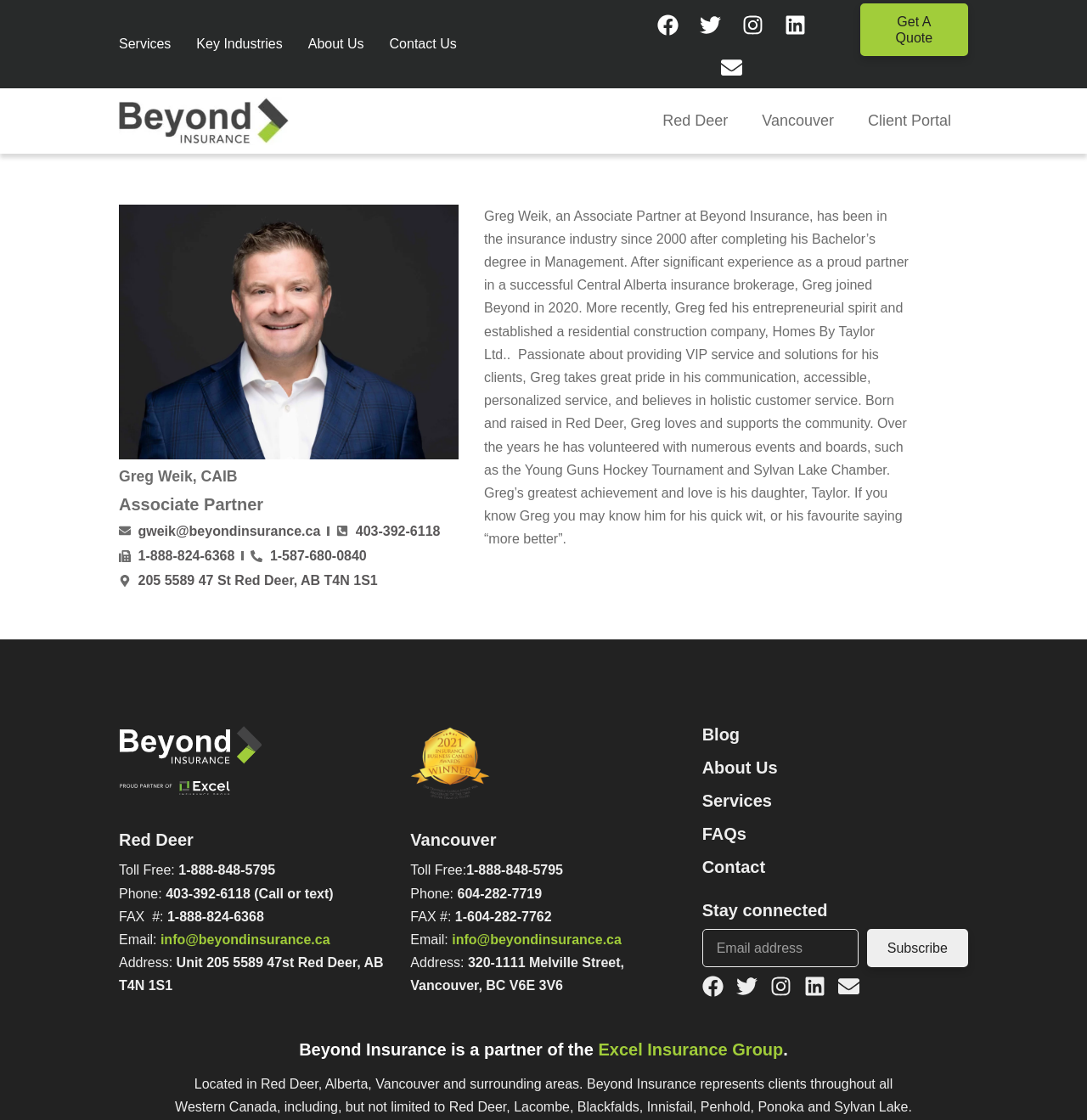What is the name of the company Greg Weik works for?
Can you provide a detailed and comprehensive answer to the question?

According to the webpage, Greg Weik is an Associate Partner at Beyond Insurance, which indicates that the company he works for is Beyond Insurance.